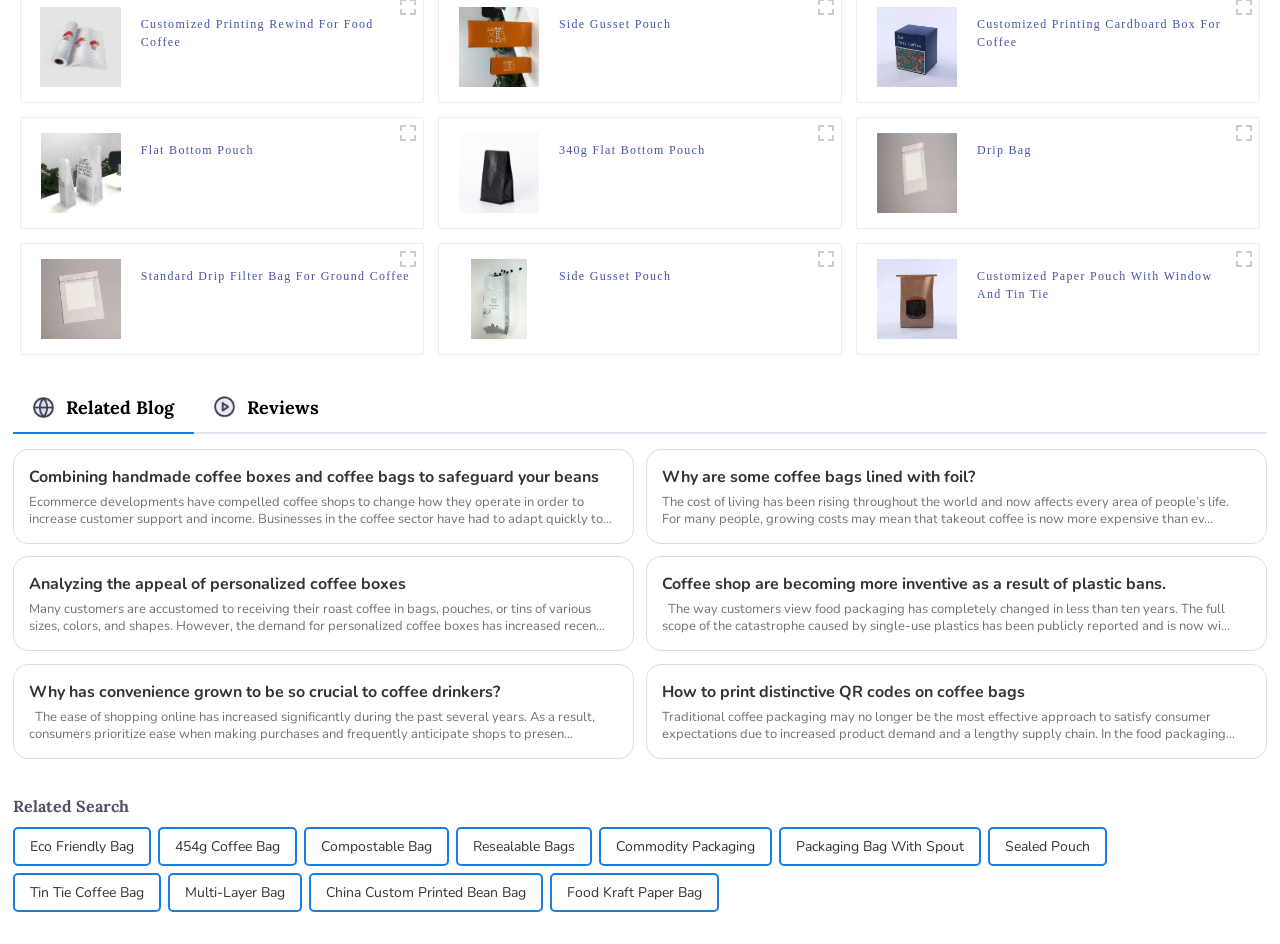Determine the bounding box coordinates for the area that needs to be clicked to fulfill this task: "view the image 'f2228af3015269682c025ca8c6f942b'". The coordinates must be given as four float numbers between 0 and 1, i.e., [left, top, right, bottom].

[0.032, 0.141, 0.094, 0.226]